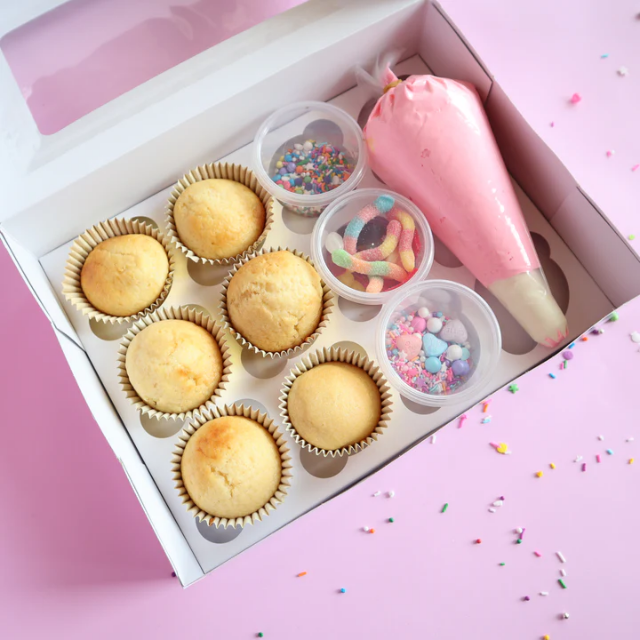Describe all the elements visible in the image meticulously.

This image showcases a delightful DIY cupcake kit presented in a charming white box. The kit includes eight freshly baked vanilla cupcakes nestled in decorative cupcake liners, ready to be beautifully decorated. Accompanying the cupcakes are three small containers filled with vibrant sprinkles, colorful gummy candies, and an assortment of heart-shaped and star-shaped candies, offering a wide range of decoration options. Additionally, there is a piping bag filled with soft pink frosting, perfect for adding a whimsical touch to the cupcakes. The playful scene is accentuated by the pink background and scattered sprinkles, inviting creativity and fun for cupcake enthusiasts of all ages.